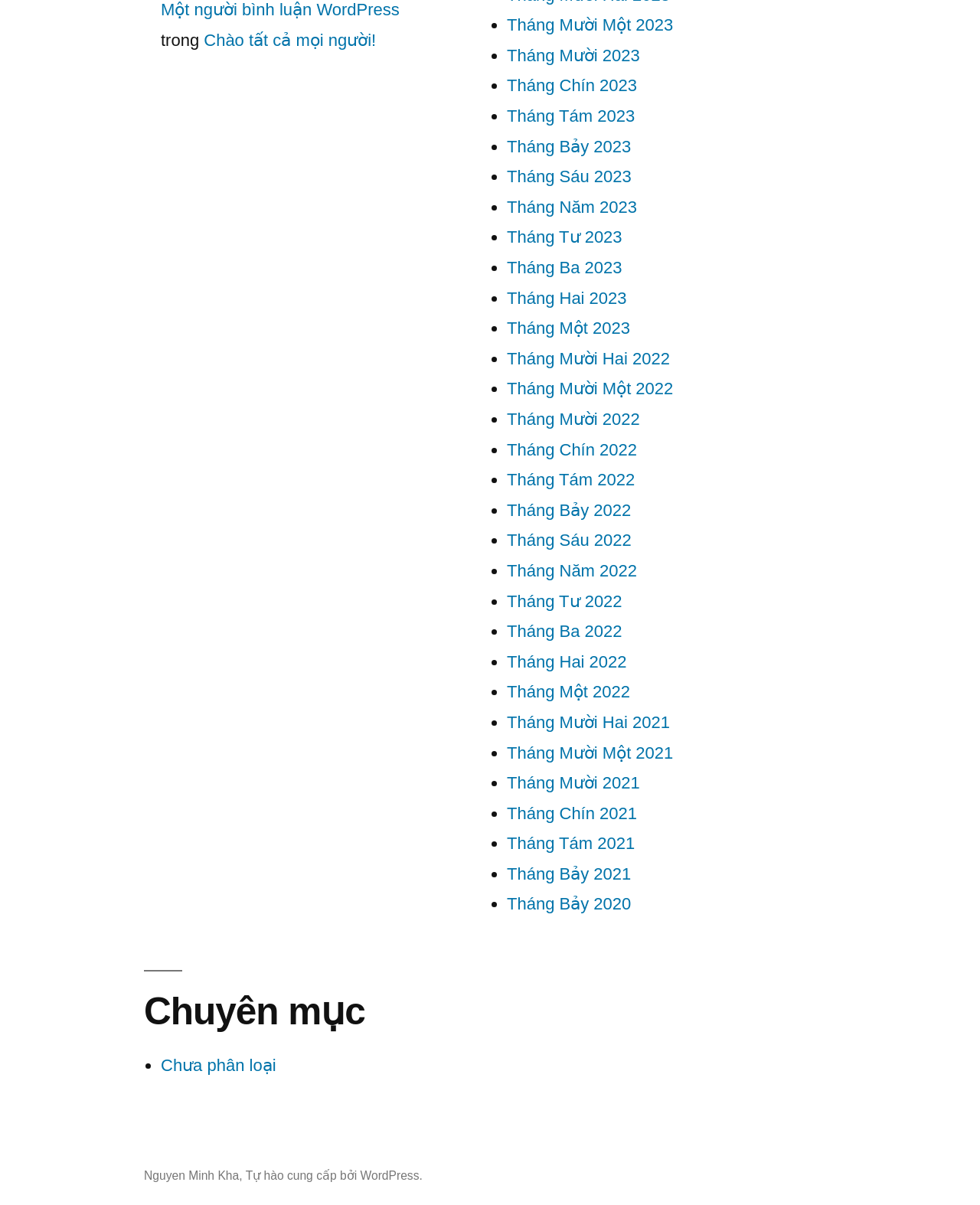Please identify the bounding box coordinates of the area that needs to be clicked to follow this instruction: "Visit 'https://slowplaypoker.com/'".

[0.5, 0.795, 0.702, 0.811]